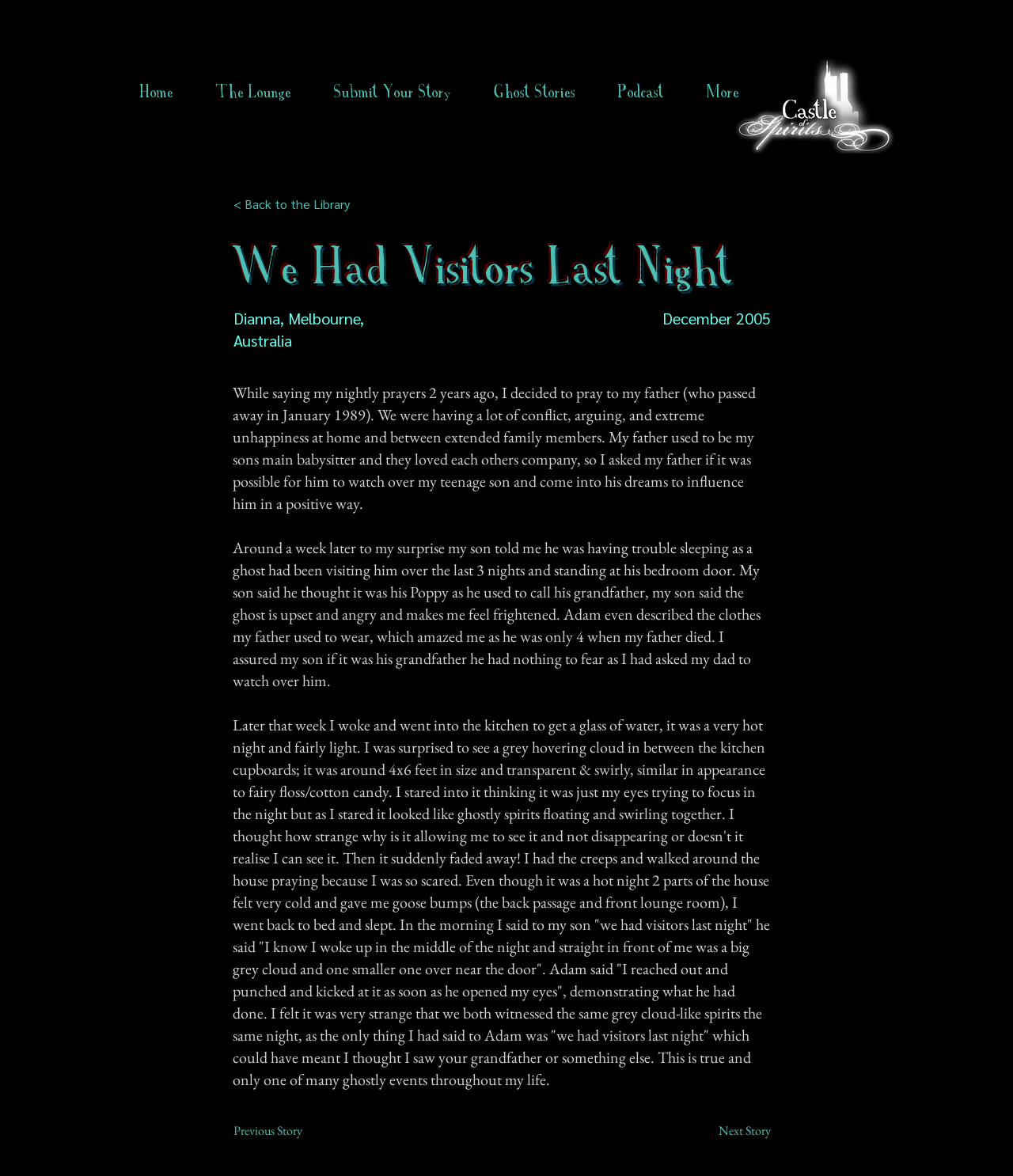Determine the coordinates of the bounding box that should be clicked to complete the instruction: "Click the 'Submit Your Story' link". The coordinates should be represented by four float numbers between 0 and 1: [left, top, right, bottom].

[0.309, 0.061, 0.466, 0.095]